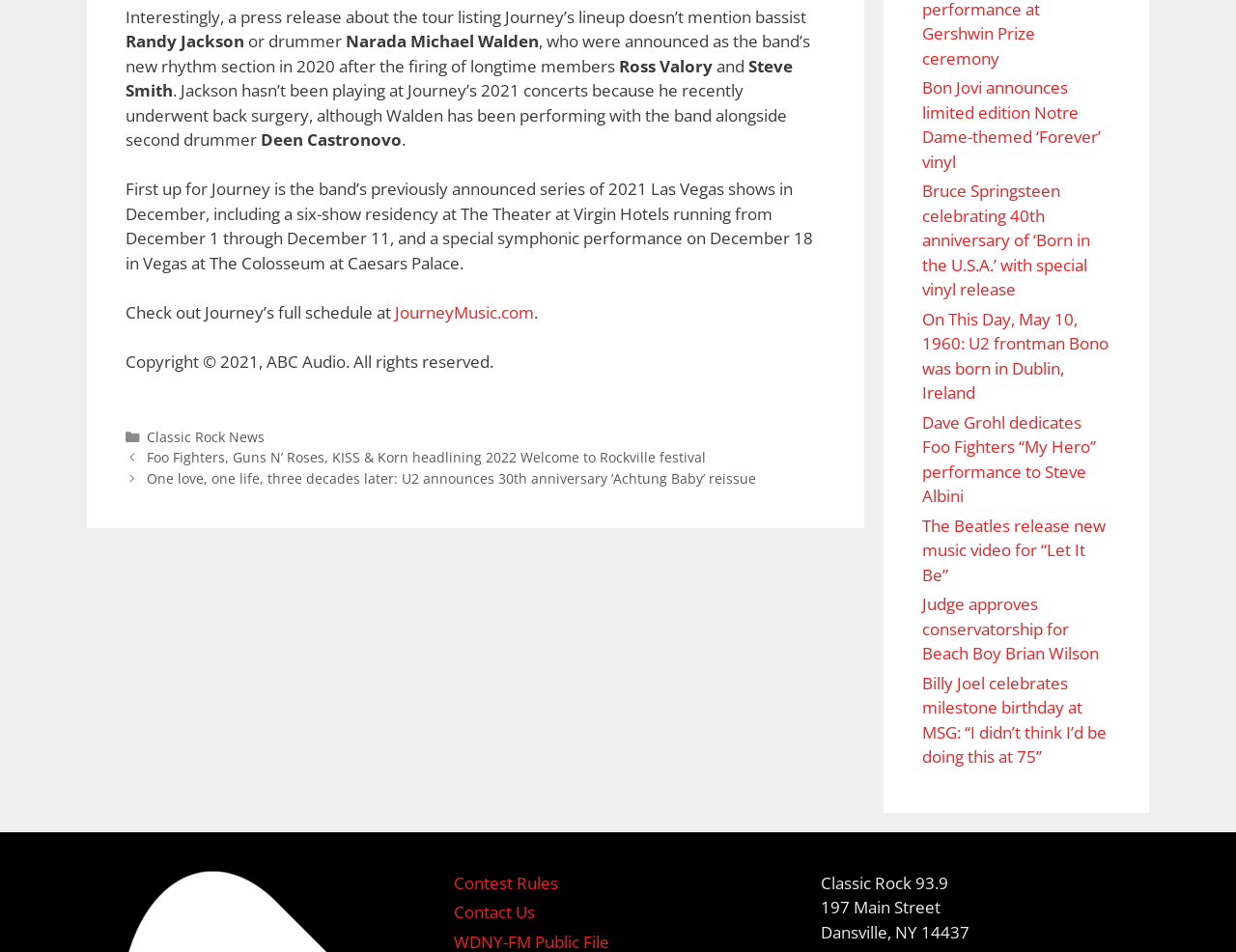Refer to the screenshot and answer the following question in detail:
What is the name of the website where you can check Journey's full schedule?

The article provides a link to JourneyMusic.com where you can check Journey's full schedule.